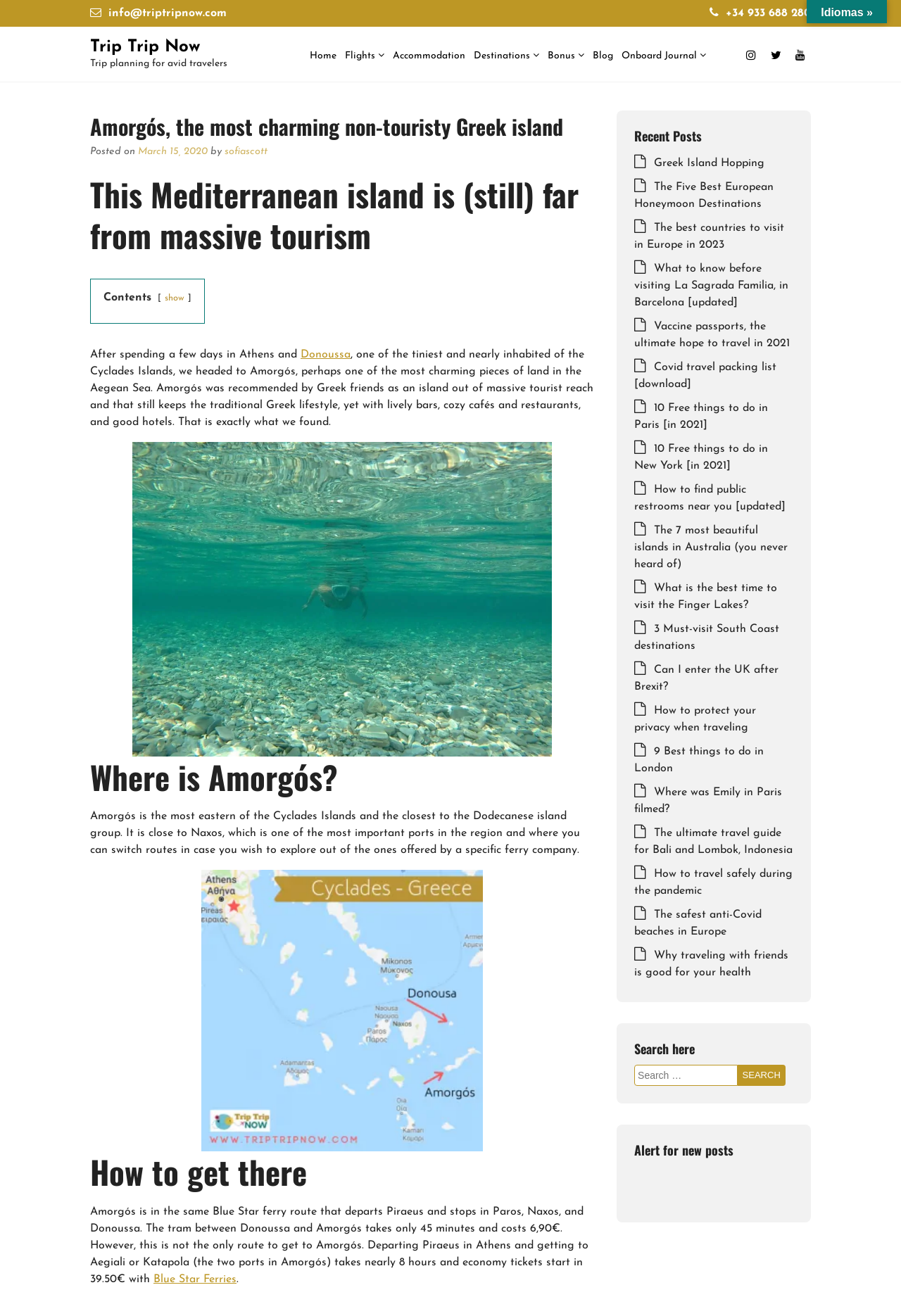Highlight the bounding box coordinates of the region I should click on to meet the following instruction: "Read the blog post about Amorgós".

[0.1, 0.084, 0.66, 0.108]